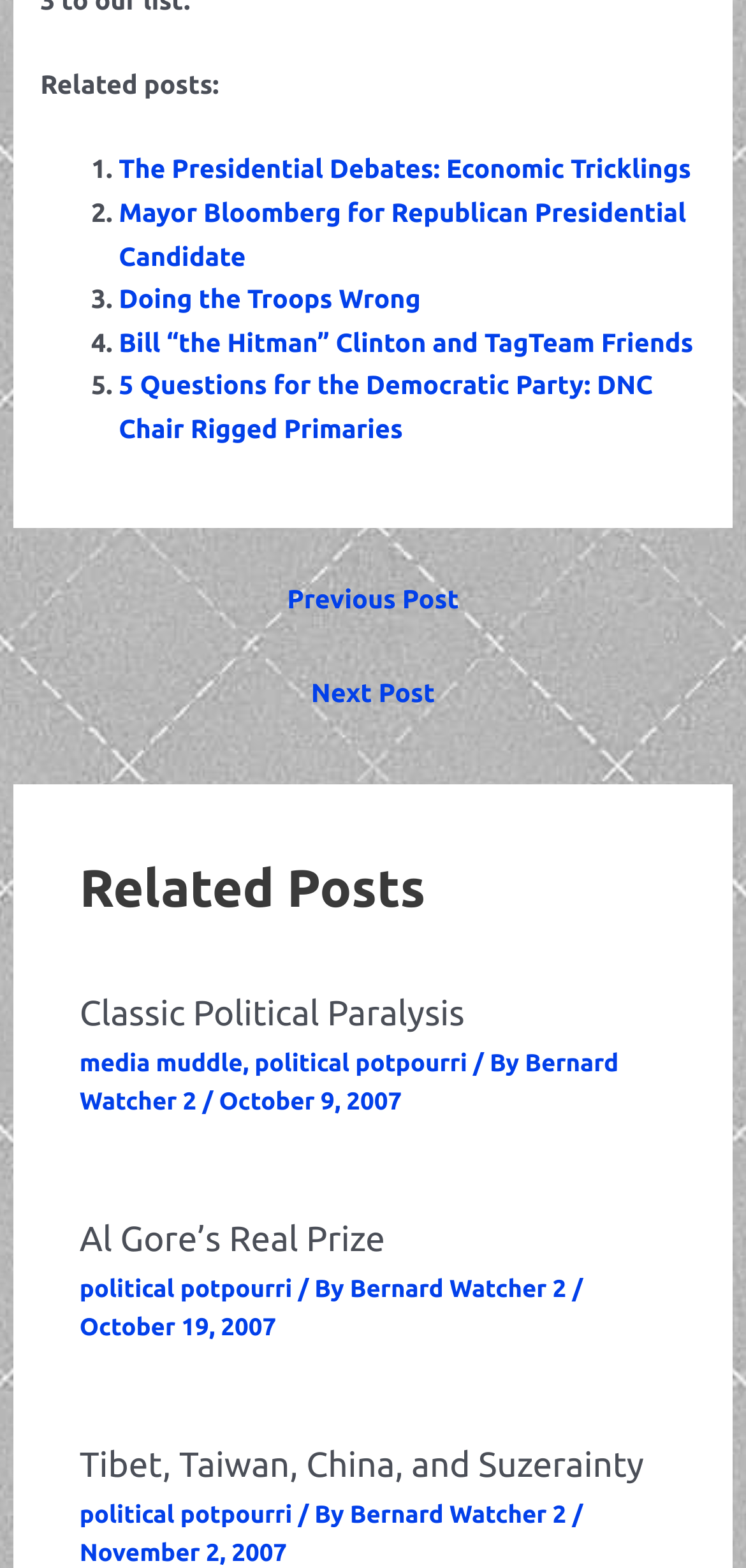Please reply to the following question using a single word or phrase: 
What is the date of the article 'Al Gore’s Real Prize'?

October 19, 2007